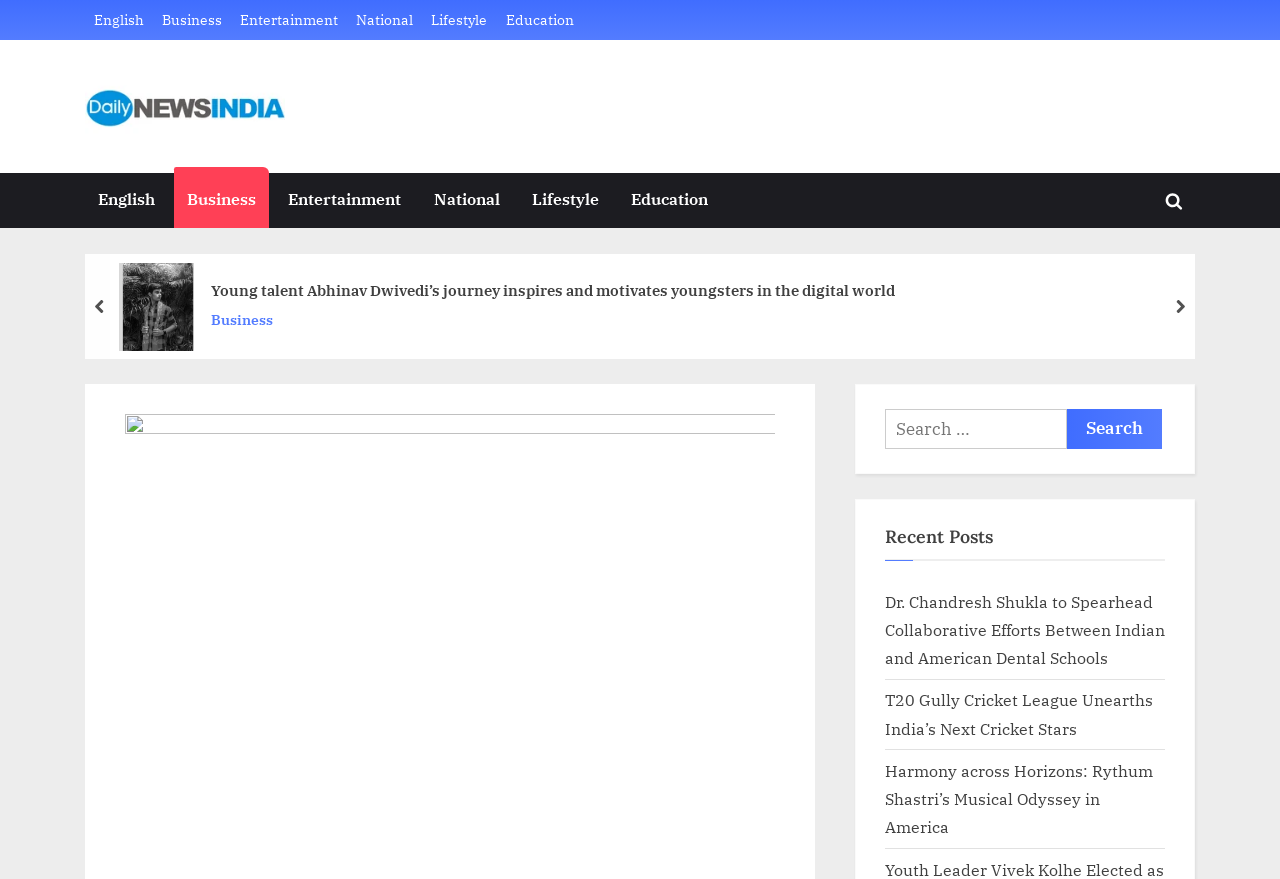Identify the bounding box for the UI element described as: "Toggle search form". Ensure the coordinates are four float numbers between 0 and 1, formatted as [left, top, right, bottom].

[0.903, 0.208, 0.931, 0.249]